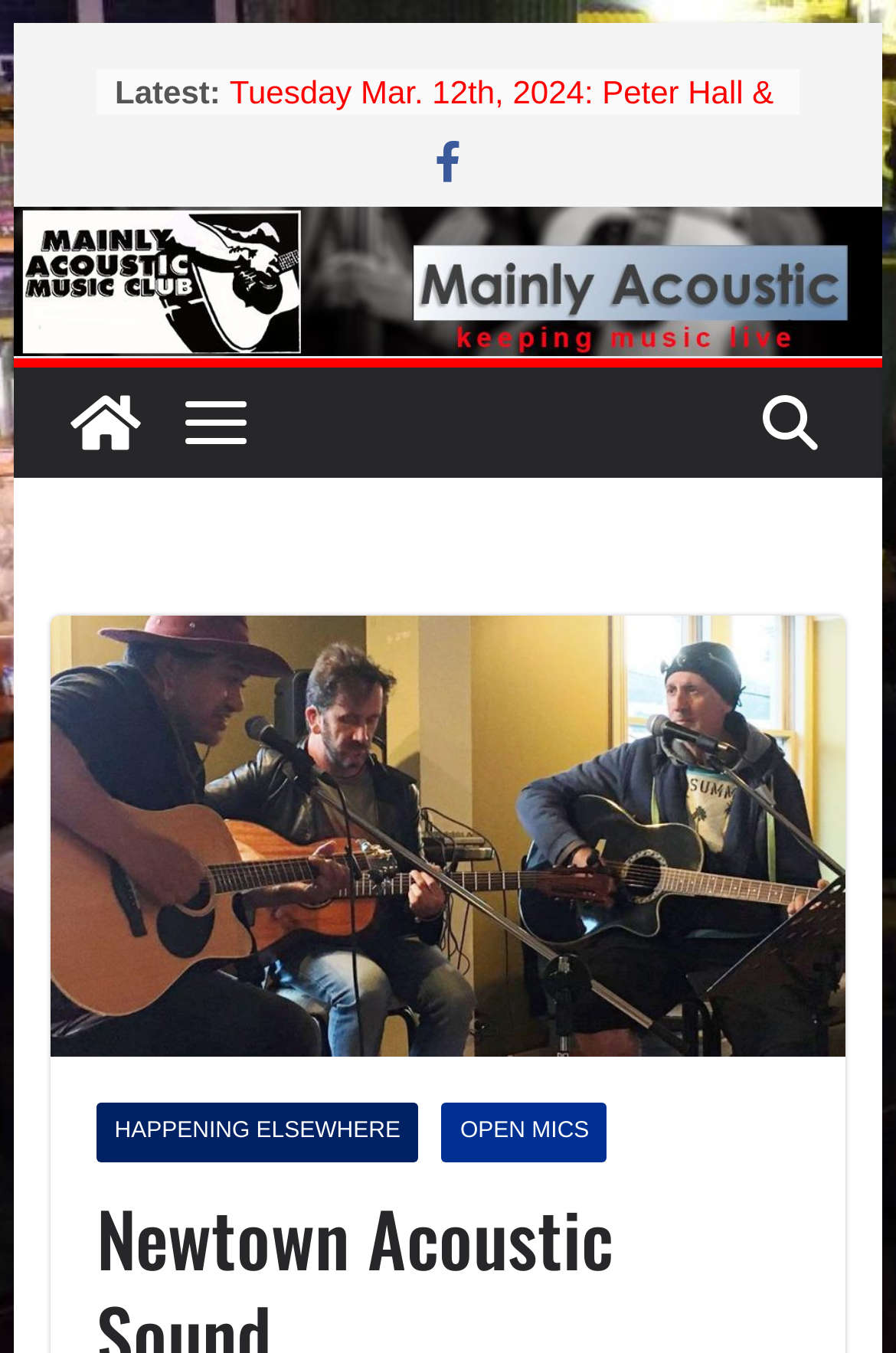How many upcoming events are listed?
Provide a well-explained and detailed answer to the question.

I counted the number of links that appear to be event listings, and there are 5 of them, each with a specific date and event title.